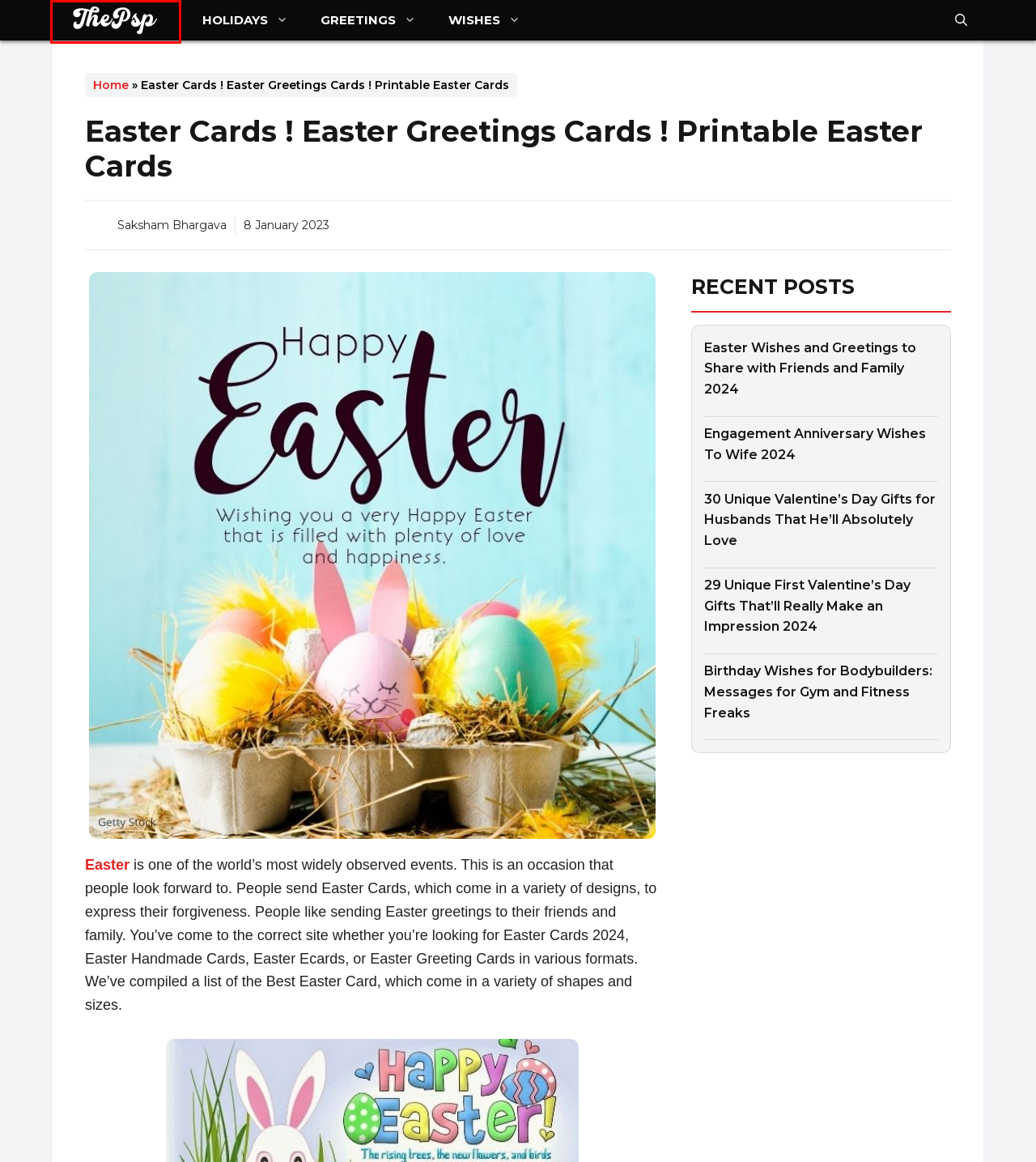Given a screenshot of a webpage with a red bounding box around a UI element, please identify the most appropriate webpage description that matches the new webpage after you click on the element. Here are the candidates:
A. free-happy-easter-card - ThePsp
B. GeneratePress - The perfect foundation for your WordPress website.
C. Happy-Easter - ThePsp
D. Christmas - ThePsp
E. Happy Easter Pictures 2024– Easter Sunday, Easter Egg, Easter Bunny
F. watercolor-easter-cards - ThePsp
G. New Year - ThePsp
H. ThePsp - Festival, Birthday, Good Morning & Good Night Wishes

H